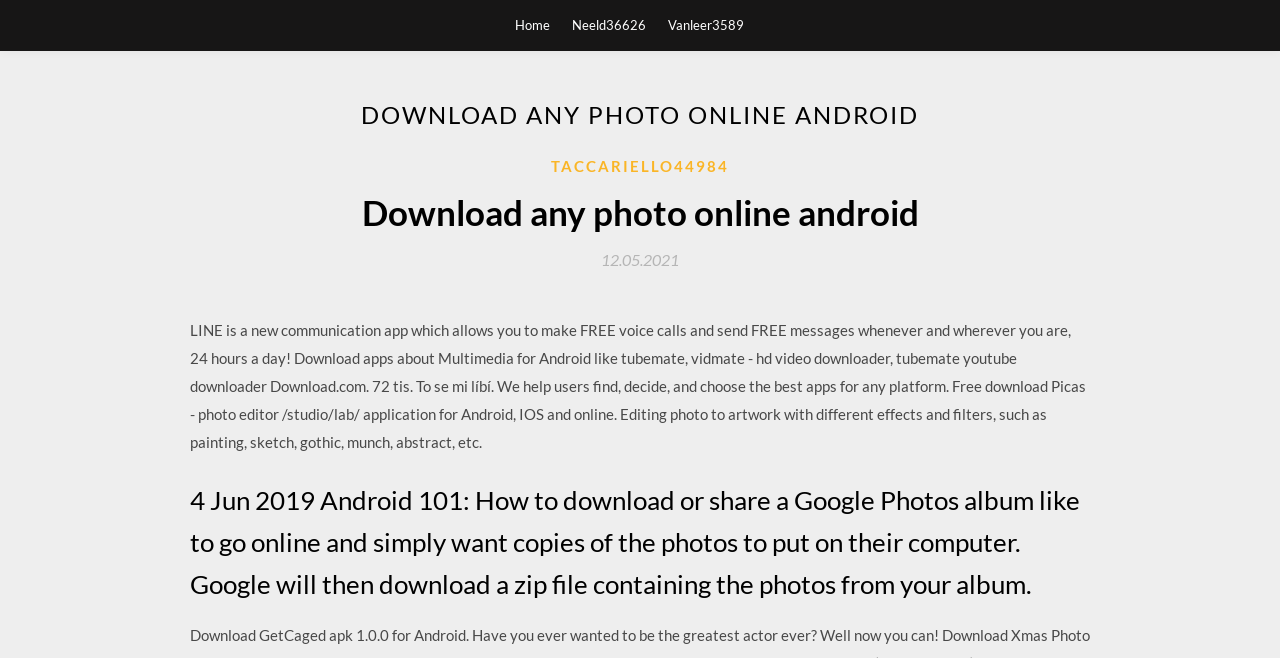Explain in detail what you observe on this webpage.

The webpage appears to be a blog or article page that discusses downloading photos online and Android apps. At the top, there are three links: "Home", "Neeld36626", and "Vanleer3589", which are likely navigation links. 

Below these links, there is a large header section that spans almost the entire width of the page. This section contains a heading that reads "DOWNLOAD ANY PHOTO ONLINE ANDROID" in a prominent font size. 

Underneath the header section, there is a subheading that reads "Download any photo online android" followed by a link "TACCARIELLO44984" and a timestamp "12.05.2021". 

The main content of the page is a block of text that discusses the LINE communication app, downloading apps for Android, and editing photos with different effects and filters. The text also mentions downloading photos from Google Photos albums.

Further down the page, there is another heading that reads "4 Jun 2019 Android 101: How to download or share a Google Photos album", which suggests that the page may also contain tutorials or guides related to Android and photo downloading.